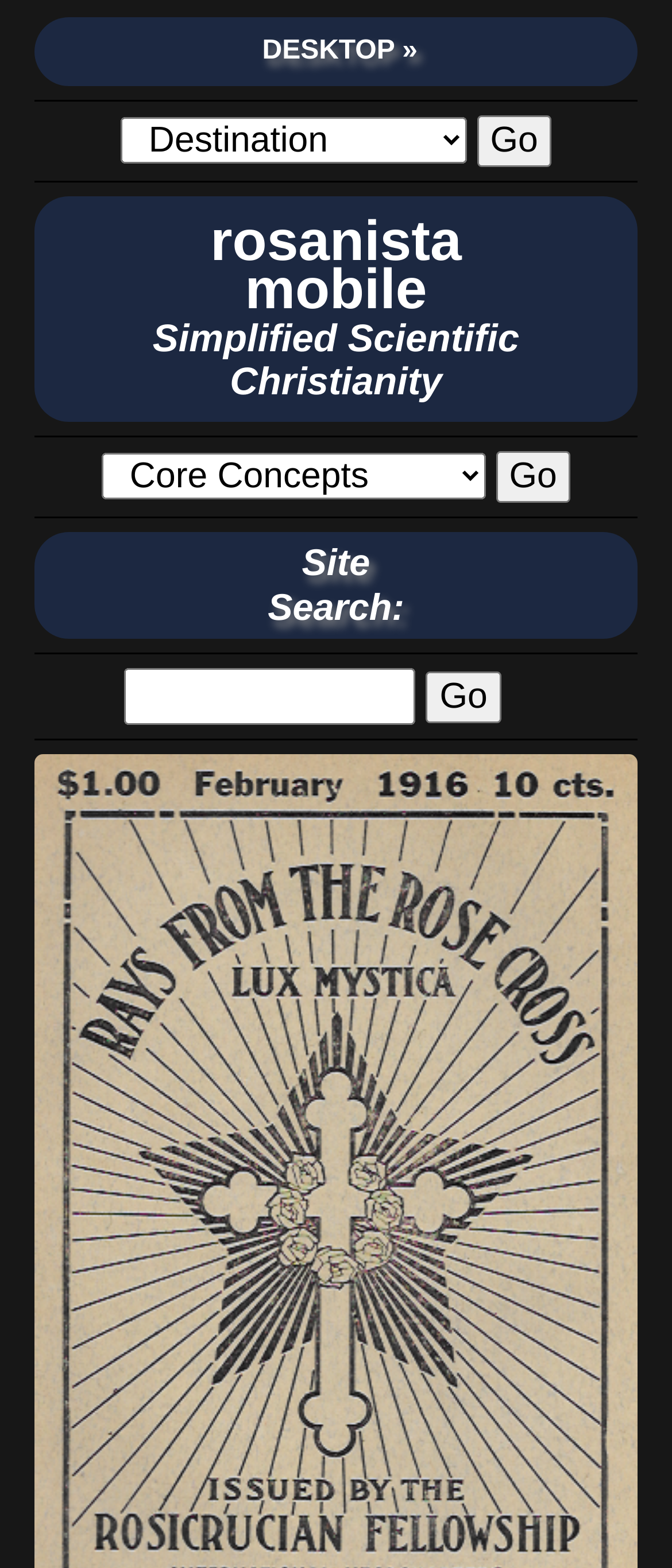How many combobox elements are there on the webpage?
Refer to the screenshot and answer in one word or phrase.

2